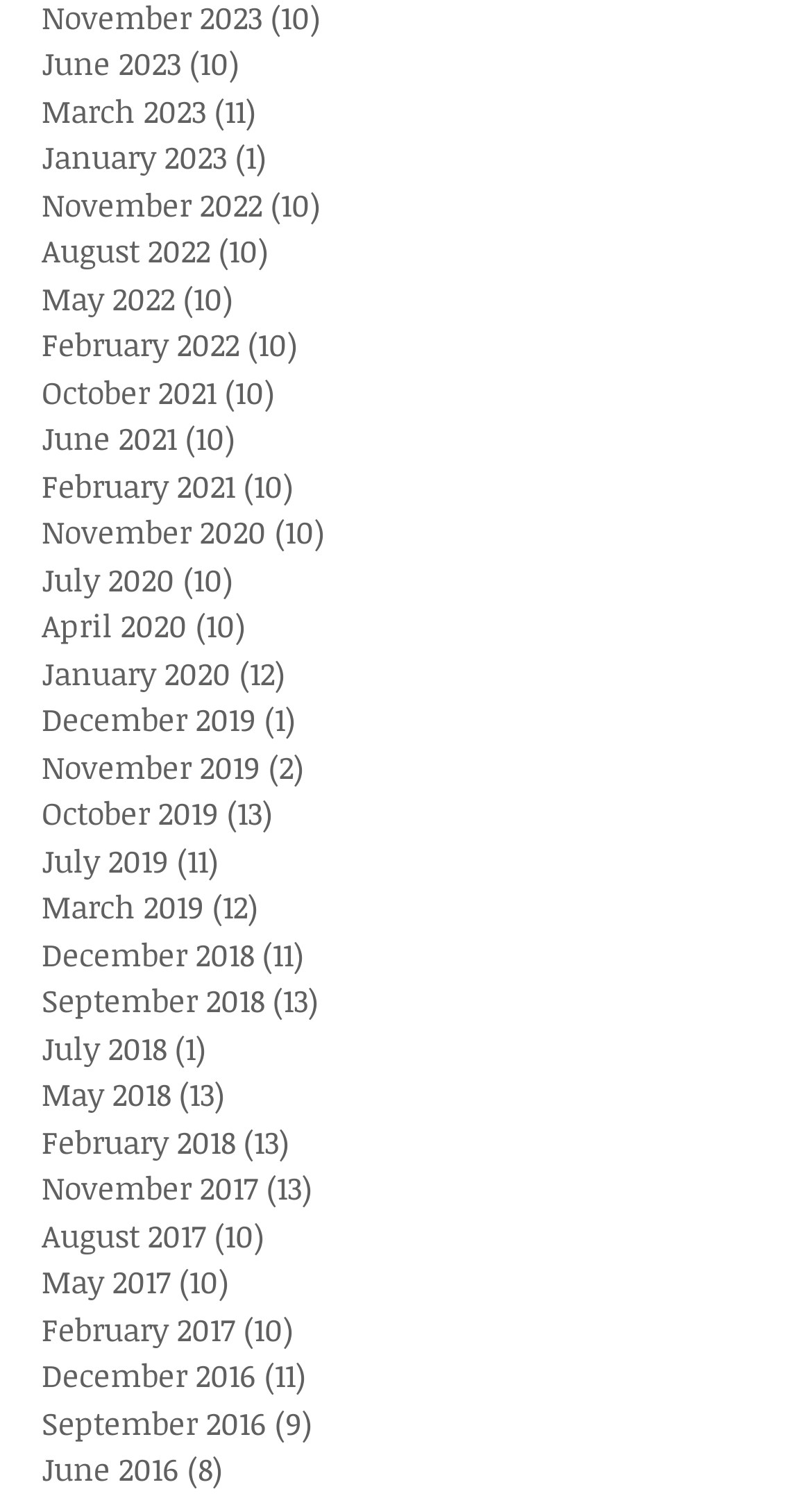Specify the bounding box coordinates of the region I need to click to perform the following instruction: "View January 2023 posts". The coordinates must be four float numbers in the range of 0 to 1, i.e., [left, top, right, bottom].

[0.051, 0.09, 0.769, 0.121]